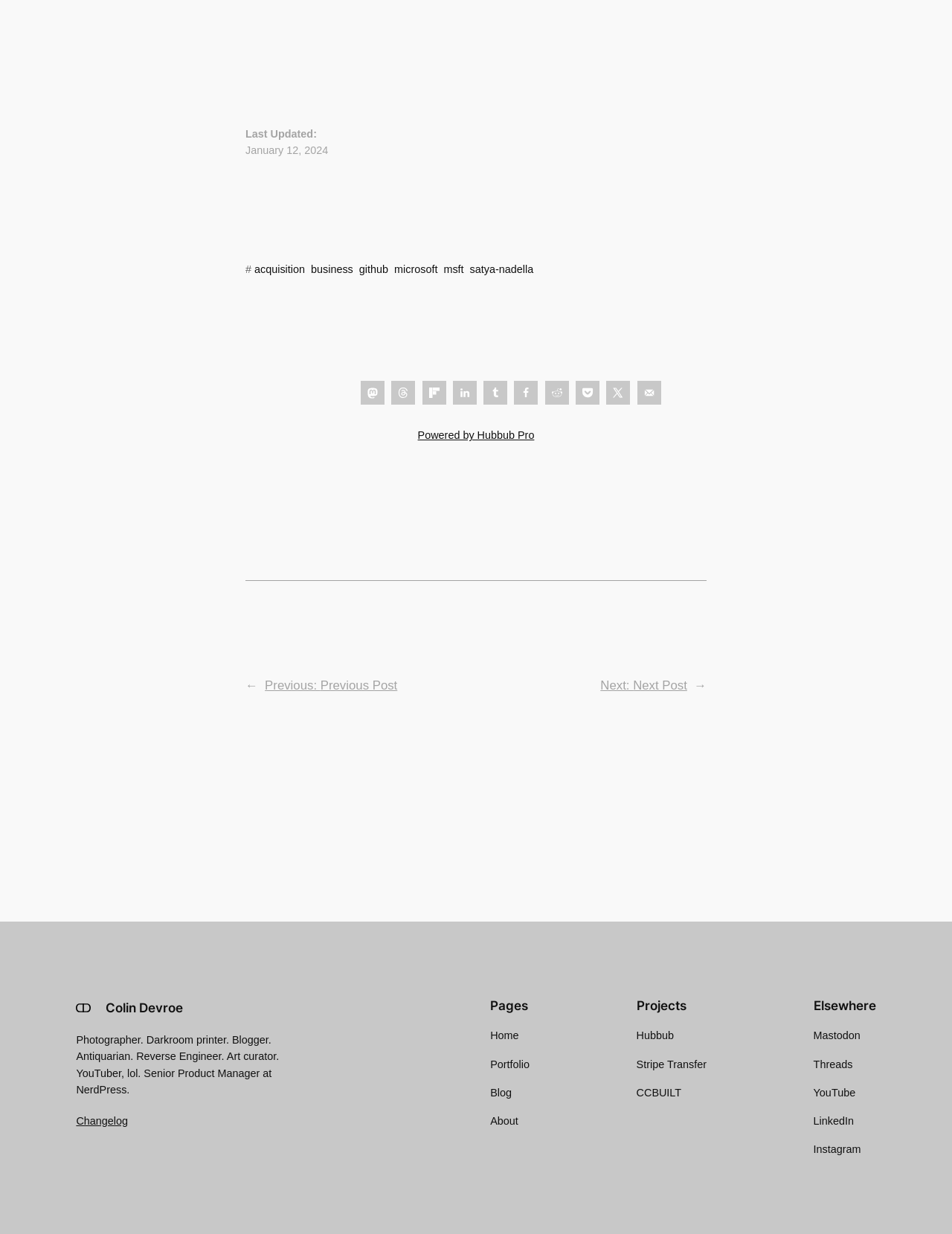Identify the bounding box coordinates of the section to be clicked to complete the task described by the following instruction: "Learn more about the author". The coordinates should be four float numbers between 0 and 1, formatted as [left, top, right, bottom].

[0.111, 0.811, 0.192, 0.823]